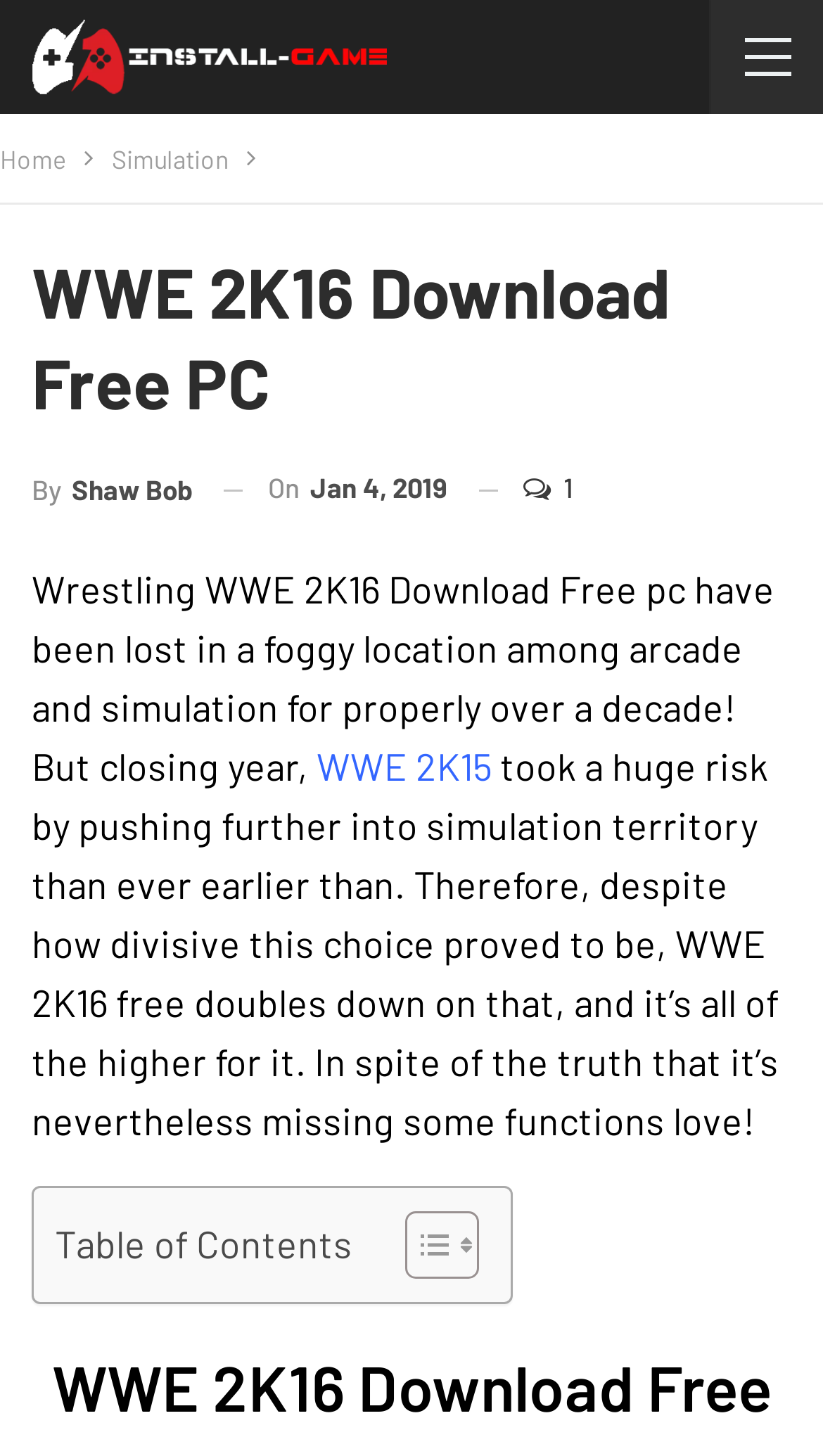Please answer the following question using a single word or phrase: 
What is the purpose of the webpage?

To provide a free download of WWE 2K16